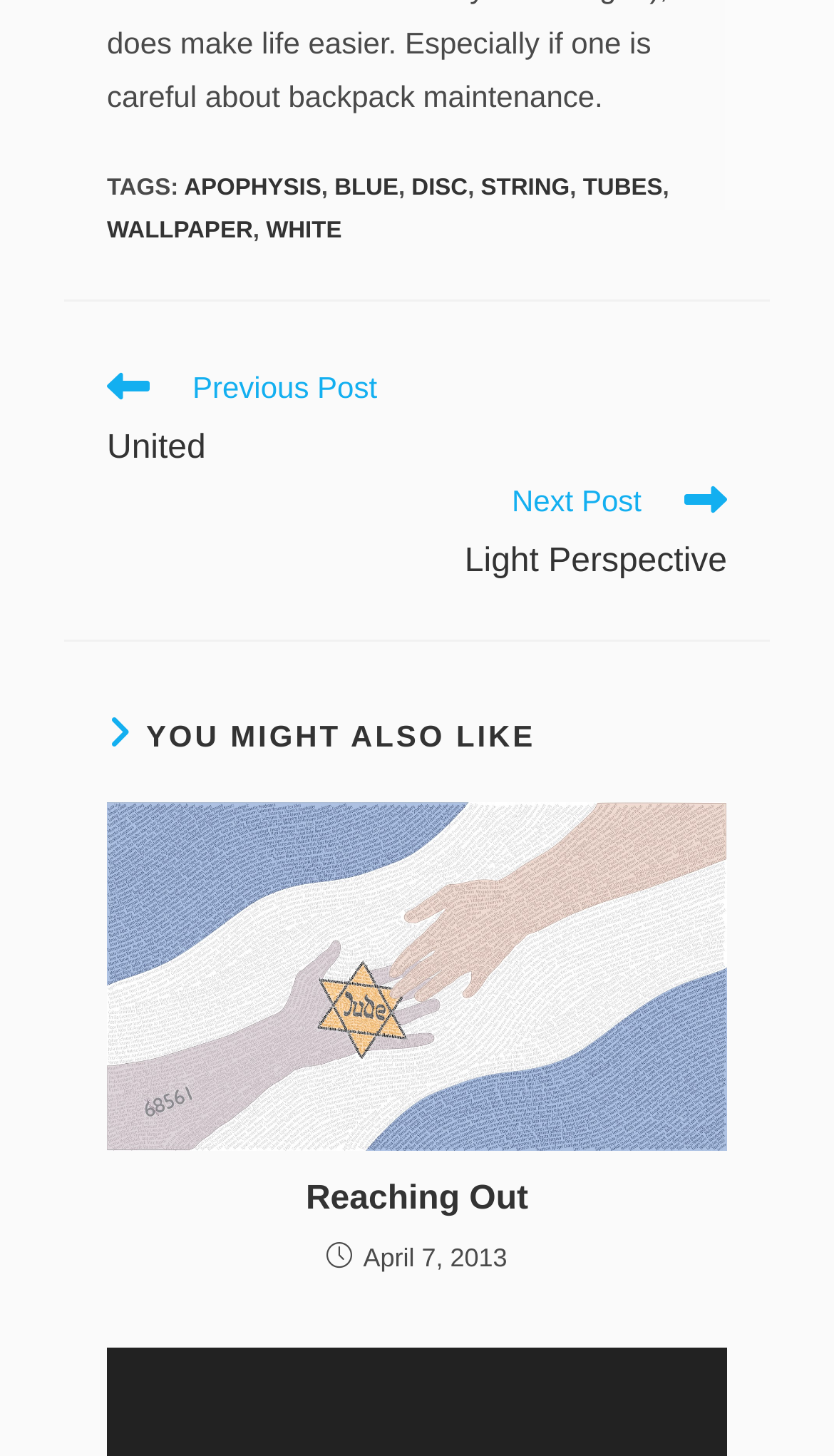Identify the bounding box coordinates of the region I need to click to complete this instruction: "Sort by".

None